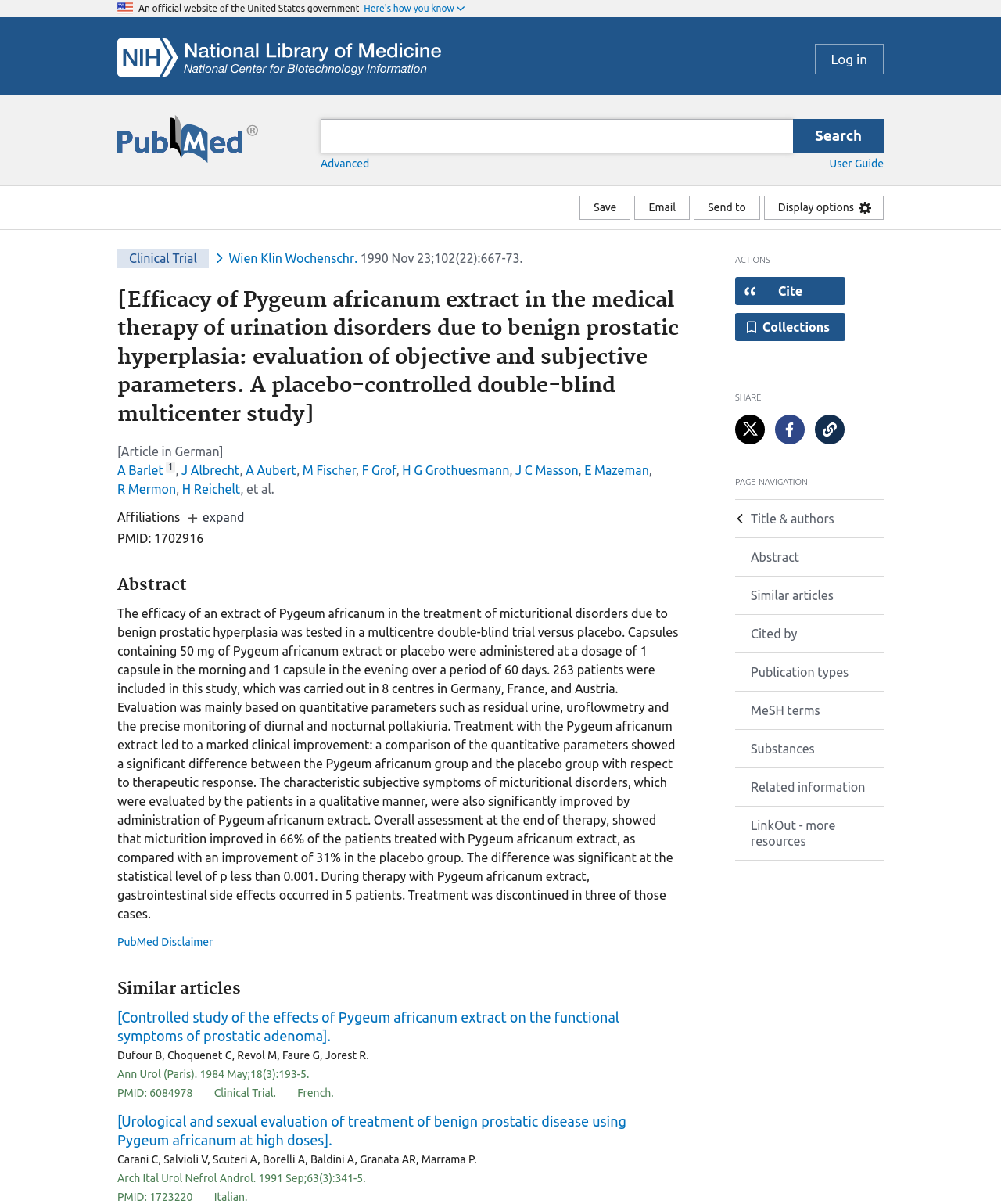Provide a comprehensive caption for the webpage.

This webpage is a scientific article from PubMed, a government website. At the top, there is a U.S. flag icon and a logo of the National Institutes of Health (NIH) and the National Library of Medicine (NLM). Below this, there is a search bar and a button to log in. 

On the left side, there are several buttons and links, including a "Save" button, an "Email" button, a "Send to" button, and a "Display options" button. There is also a section for citations and a section for sharing the article on social media.

The main content of the webpage is the article itself, which is titled "Efficacy of Pygeum africanum extract in the medical therapy of urination disorders due to benign prostatic hyperplasia: evaluation of objective and subjective parameters. A placebo-controlled double-blind multicenter study." The article is written in German and has an abstract that summarizes the study's findings. The abstract is followed by a list of authors and their affiliations.

Below the abstract, there are links to similar articles and a disclaimer from PubMed. The webpage also has a navigation menu on the right side, which allows users to jump to different sections of the article, such as the title and authors, the abstract, and the similar articles section.